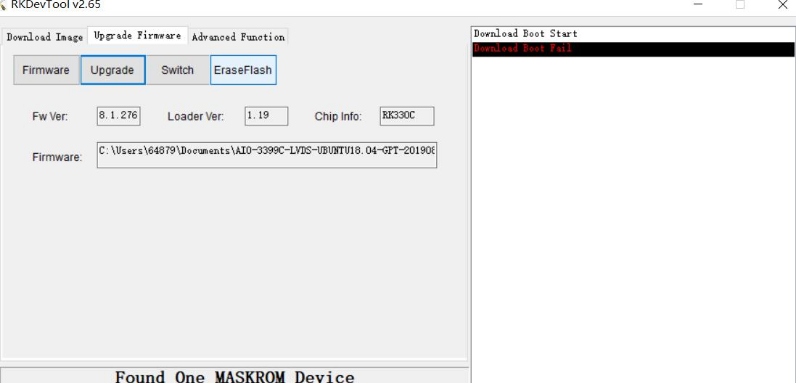Paint a vivid picture with your words by describing the image in detail.

The image displays the interface of RKDevtool version 2.65, a software application used for firmware updates and management of devices based on the RK330C chip. The main section of the software shows several options, including "Download Image," "Upgrade Firmware," "Switch," and "Erase Flash." Below these buttons, the firmware version (8.1.276), loader version (1.19), and chip information are detailed.

On the right side of the interface, an alert indicates "Download Boot Start," followed by a critical error message in red text stating "Download Boot Fail." This message suggests that an error occurred during the firmware downloading process, likely due to connectivity issues or software configuration problems.

Additionally, the bottom of the interface highlights the detection of a device in MASKROM mode, indicating that the system is ready for low-level flashing or troubleshooting. This context is essential for users trying to resolve firmware update failures or connectivity problems with their devices.